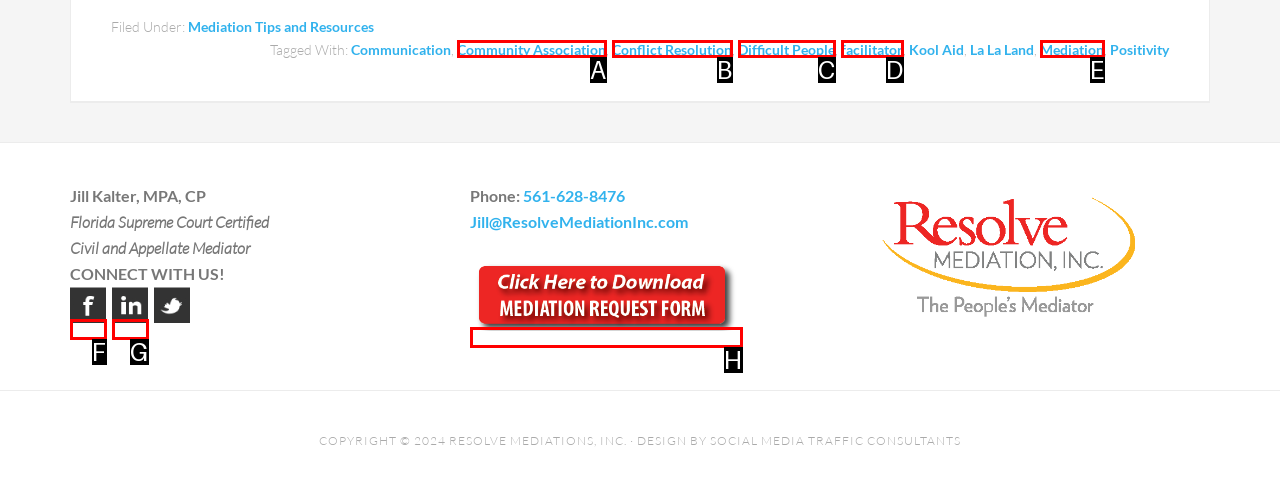Identify the correct UI element to click for this instruction: Connect with Jill Kalter on Facebook
Respond with the appropriate option's letter from the provided choices directly.

F